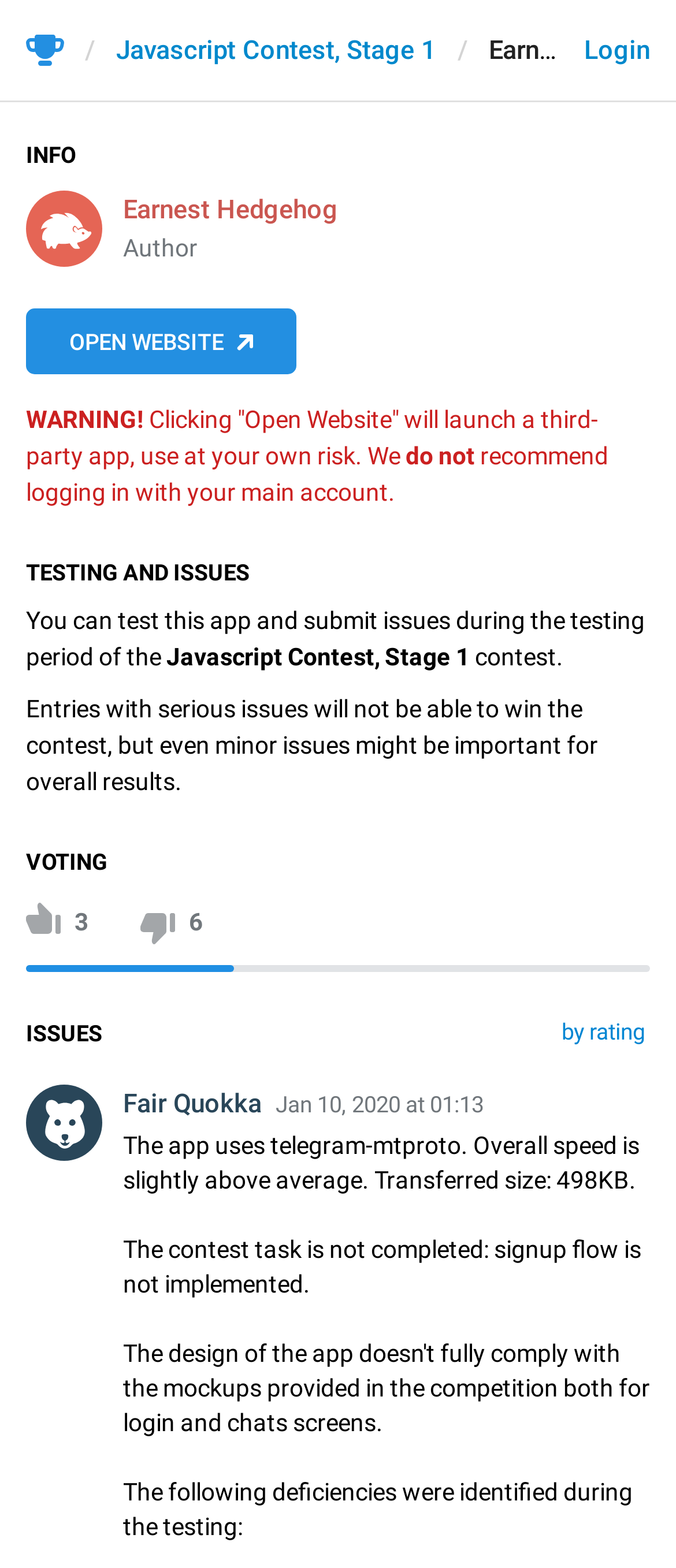How many links are there in the top navigation bar?
Please use the visual content to give a single word or phrase answer.

3